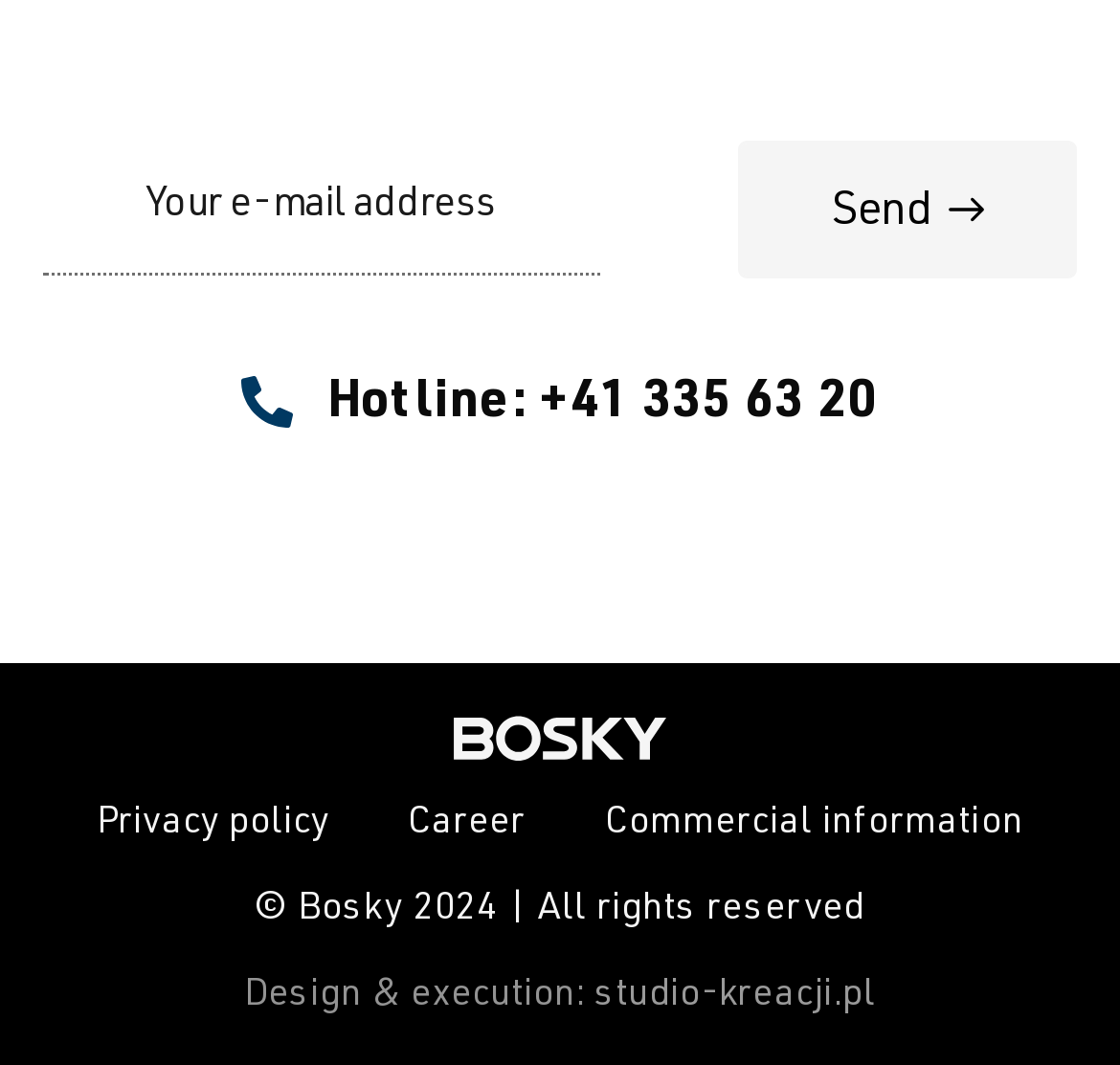Calculate the bounding box coordinates of the UI element given the description: "Commercial information".

[0.478, 0.757, 0.913, 0.792]